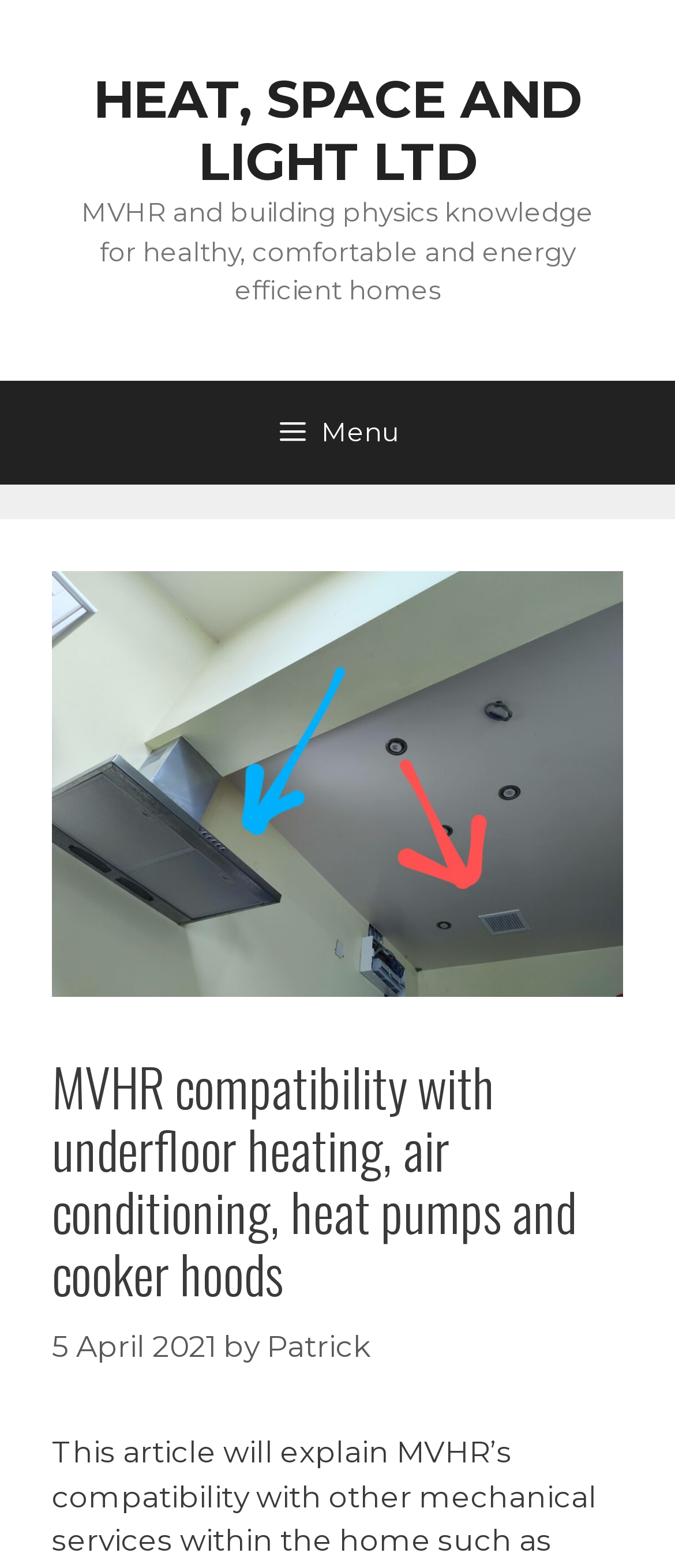Given the webpage screenshot, identify the bounding box of the UI element that matches this description: "Patrick".

[0.395, 0.848, 0.549, 0.87]